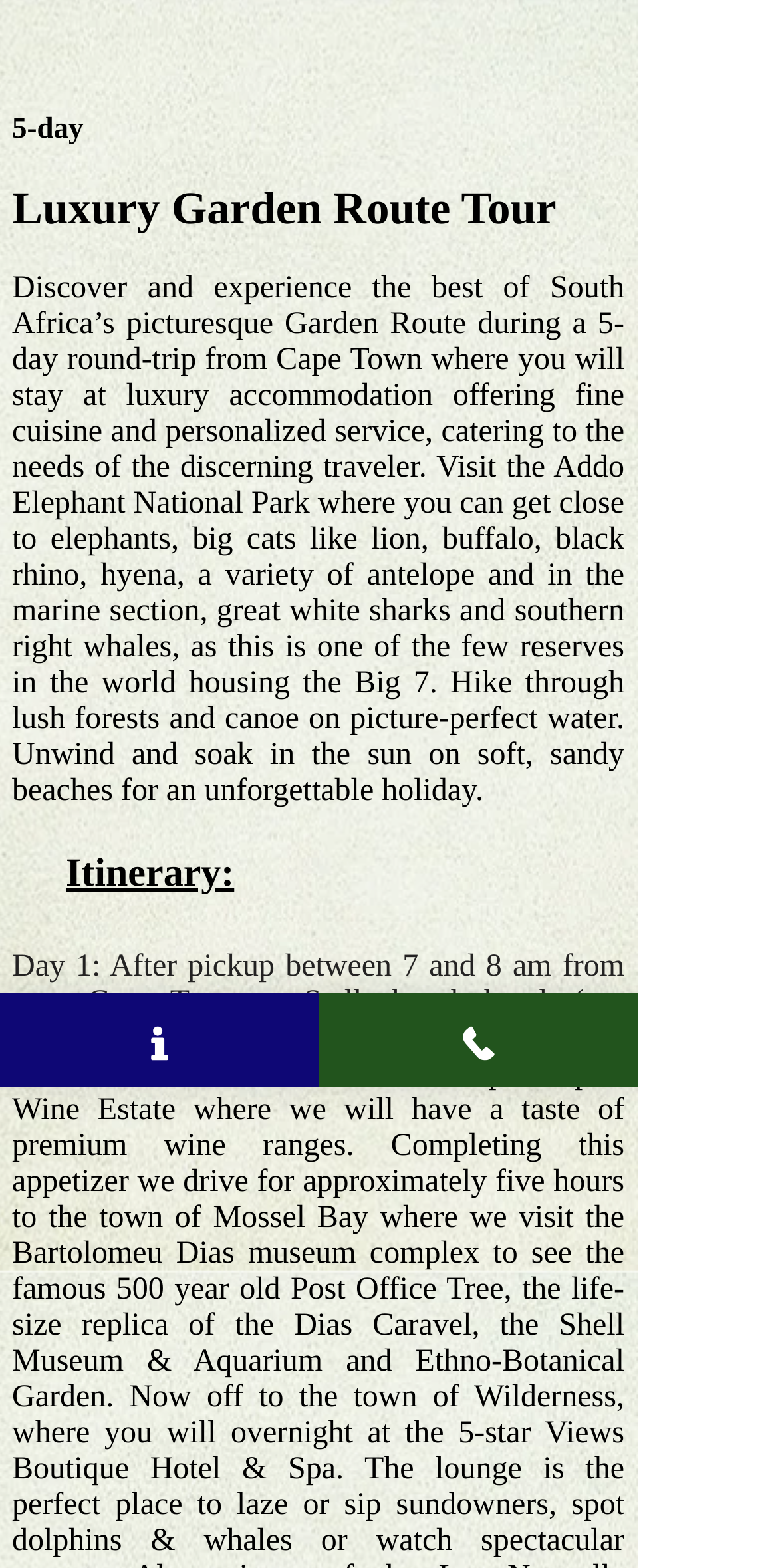What type of accommodation is offered in the tour?
Look at the image and provide a short answer using one word or a phrase.

Luxury